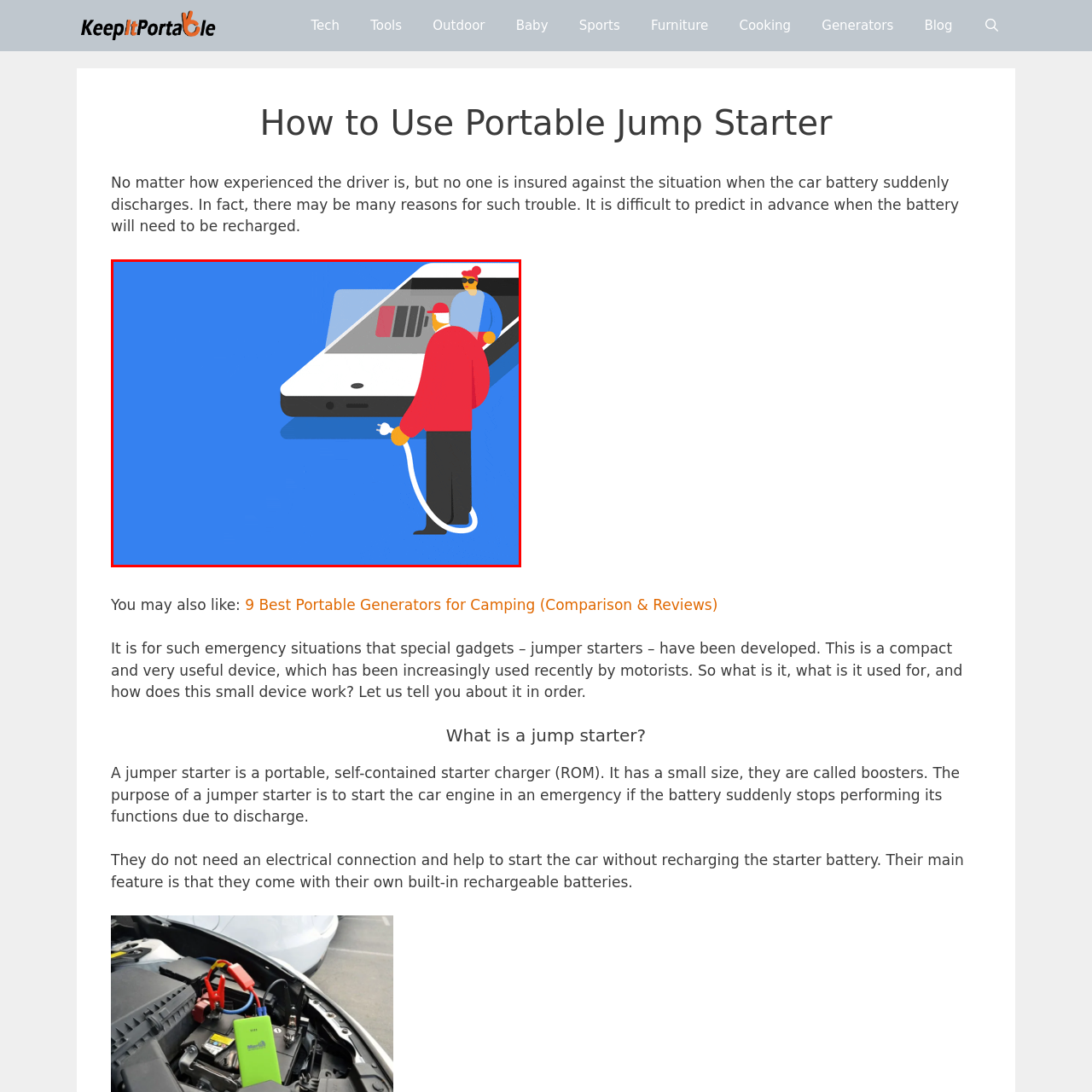What is the device resembling a smartphone used for?
Assess the image contained within the red bounding box and give a detailed answer based on the visual elements present in the image.

The device resembling a smartphone is used for starting car engines because the caption states that the illustration 'showcases their role in emergency situations for starting car engines, particularly when traditional methods are unavailable', implying that the device is a portable jump starter.